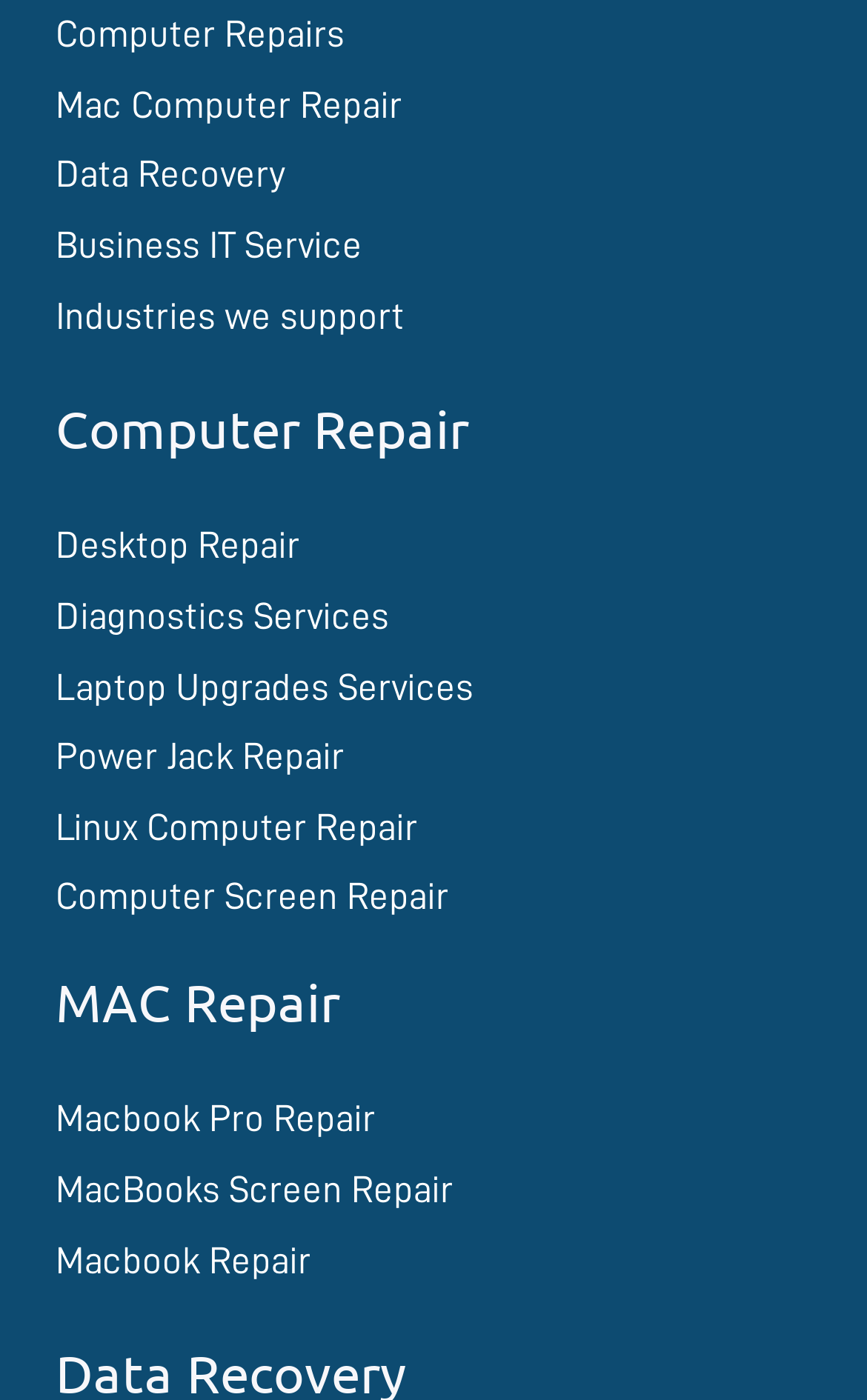Answer succinctly with a single word or phrase:
What is the second link under 'Quick Links'?

Mac Computer Repair